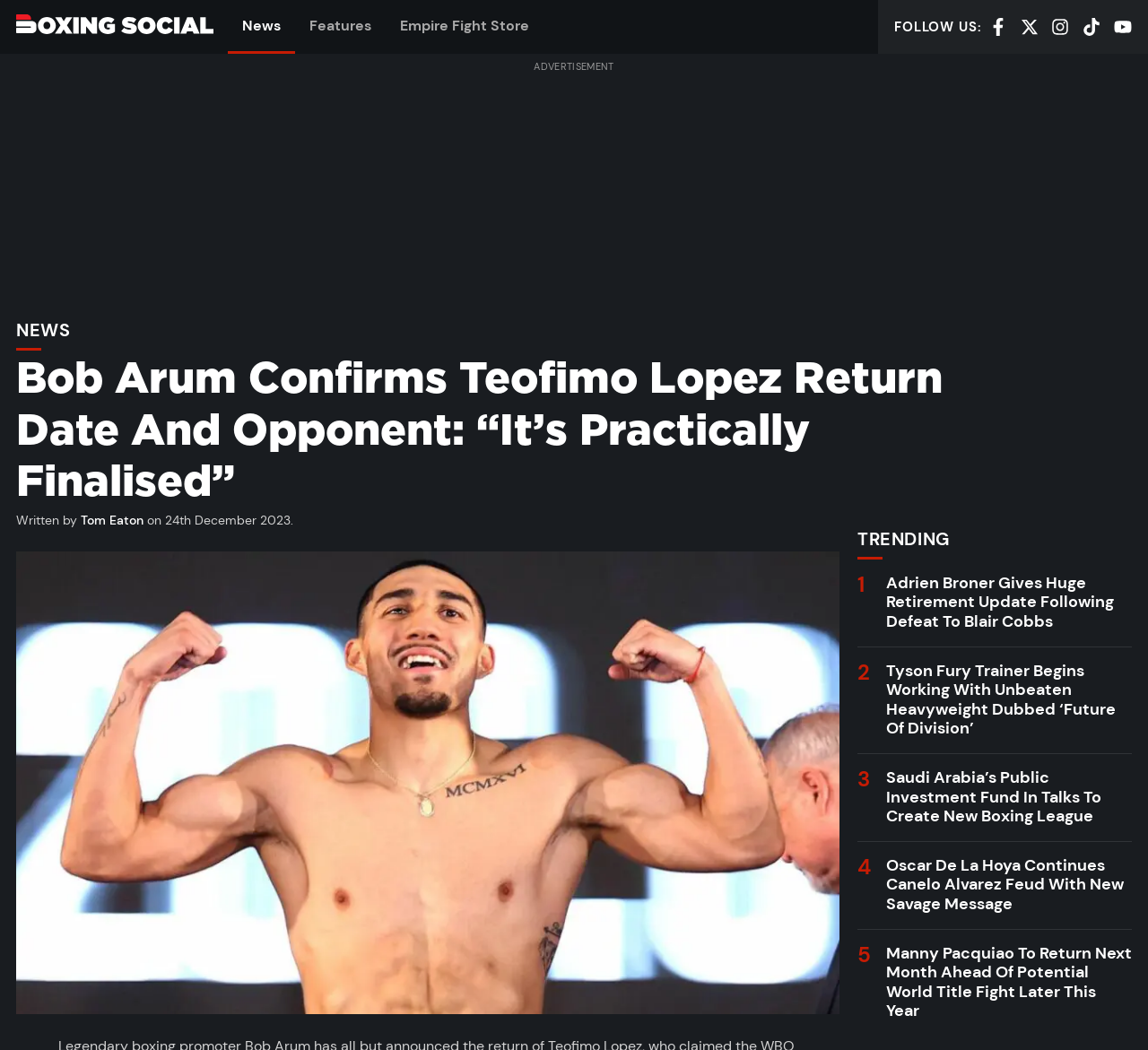Pinpoint the bounding box coordinates for the area that should be clicked to perform the following instruction: "View the article about Tyson Fury's trainer".

[0.771, 0.628, 0.971, 0.704]